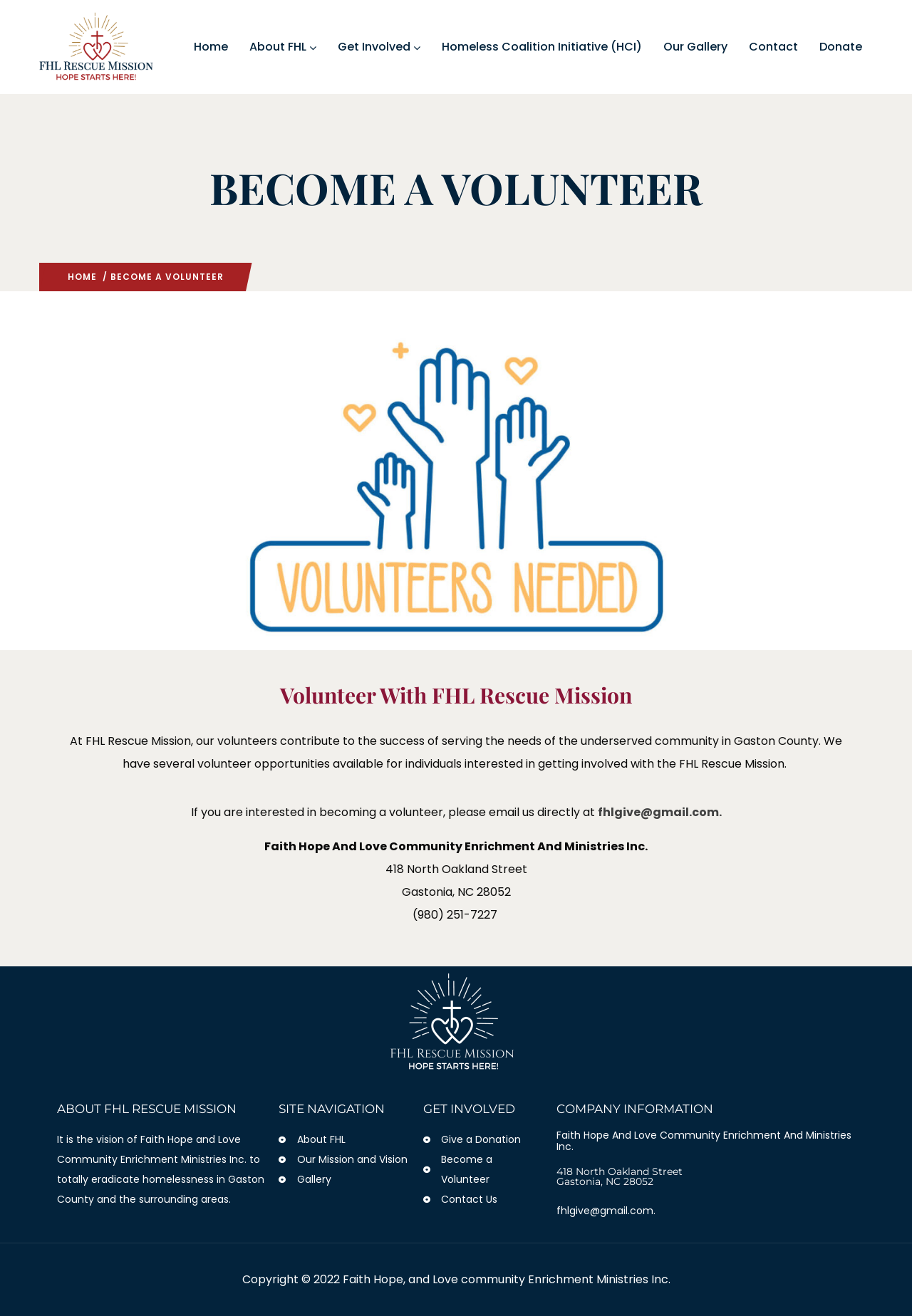Can you give a comprehensive explanation to the question given the content of the image?
How can one become a volunteer?

The webpage states that if you are interested in becoming a volunteer, please email us directly at fhlgive@gmail.com.